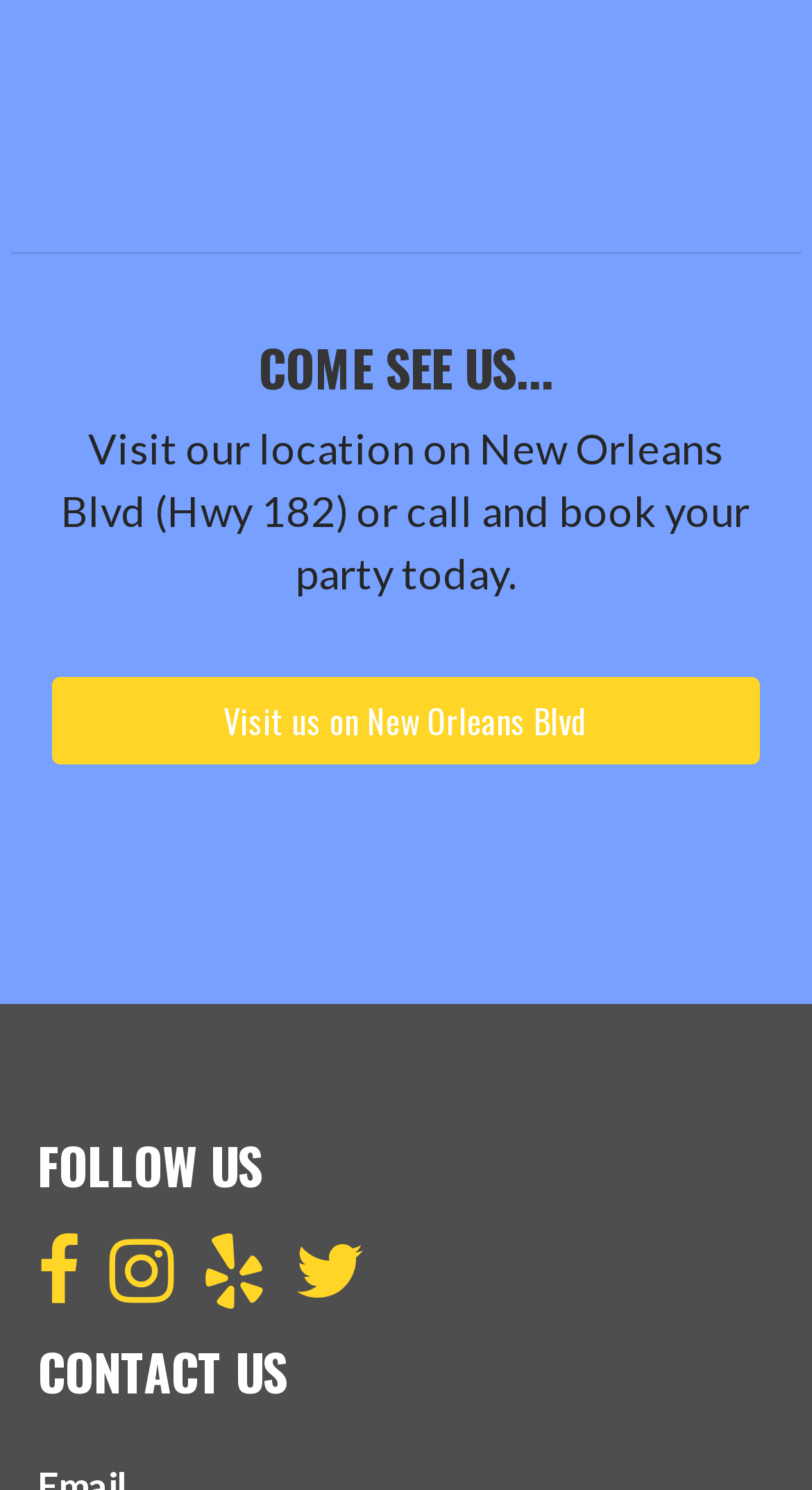What is the business asking visitors to do?
Could you answer the question with a detailed and thorough explanation?

The business is asking visitors to either visit their location or call them, as indicated by the StaticText element which says 'Visit our location on New Orleans Blvd (Hwy 182) or call and book your party today.'